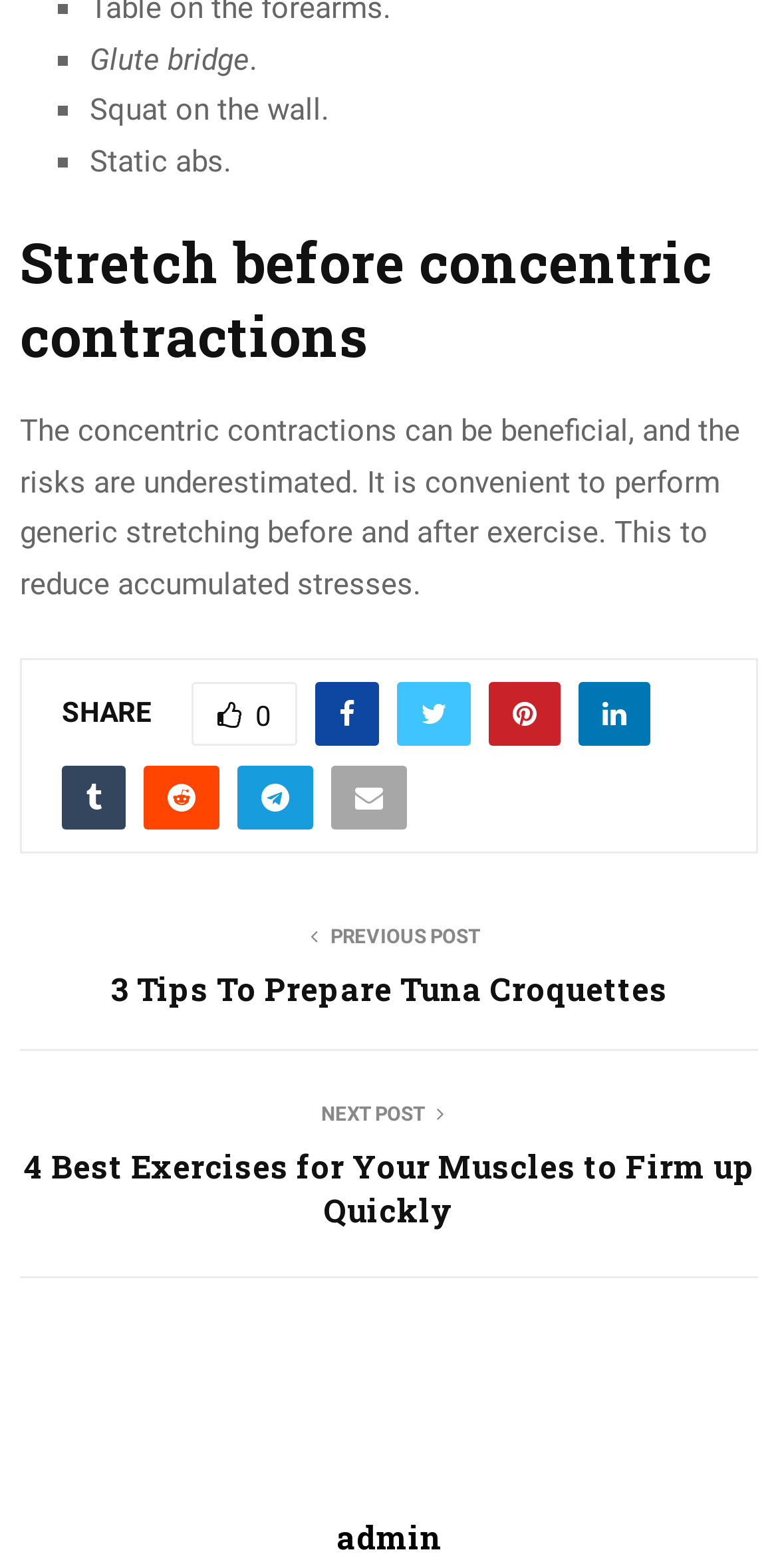Identify the bounding box coordinates of the clickable region necessary to fulfill the following instruction: "Click on the admin link". The bounding box coordinates should be four float numbers between 0 and 1, i.e., [left, top, right, bottom].

[0.432, 0.968, 0.568, 0.994]